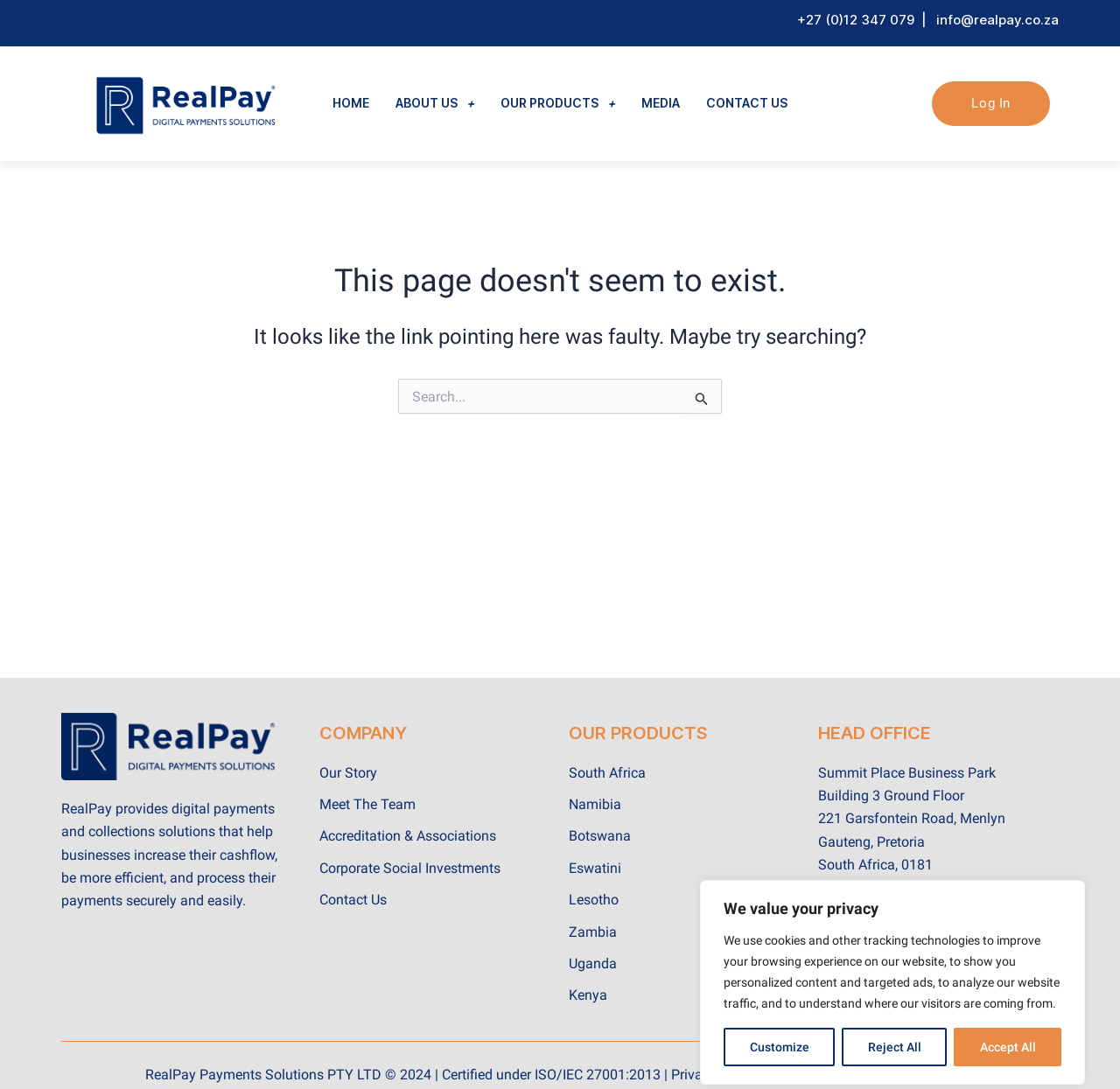Please find the bounding box coordinates of the clickable region needed to complete the following instruction: "View media page". The bounding box coordinates must consist of four float numbers between 0 and 1, i.e., [left, top, right, bottom].

[0.561, 0.077, 0.619, 0.113]